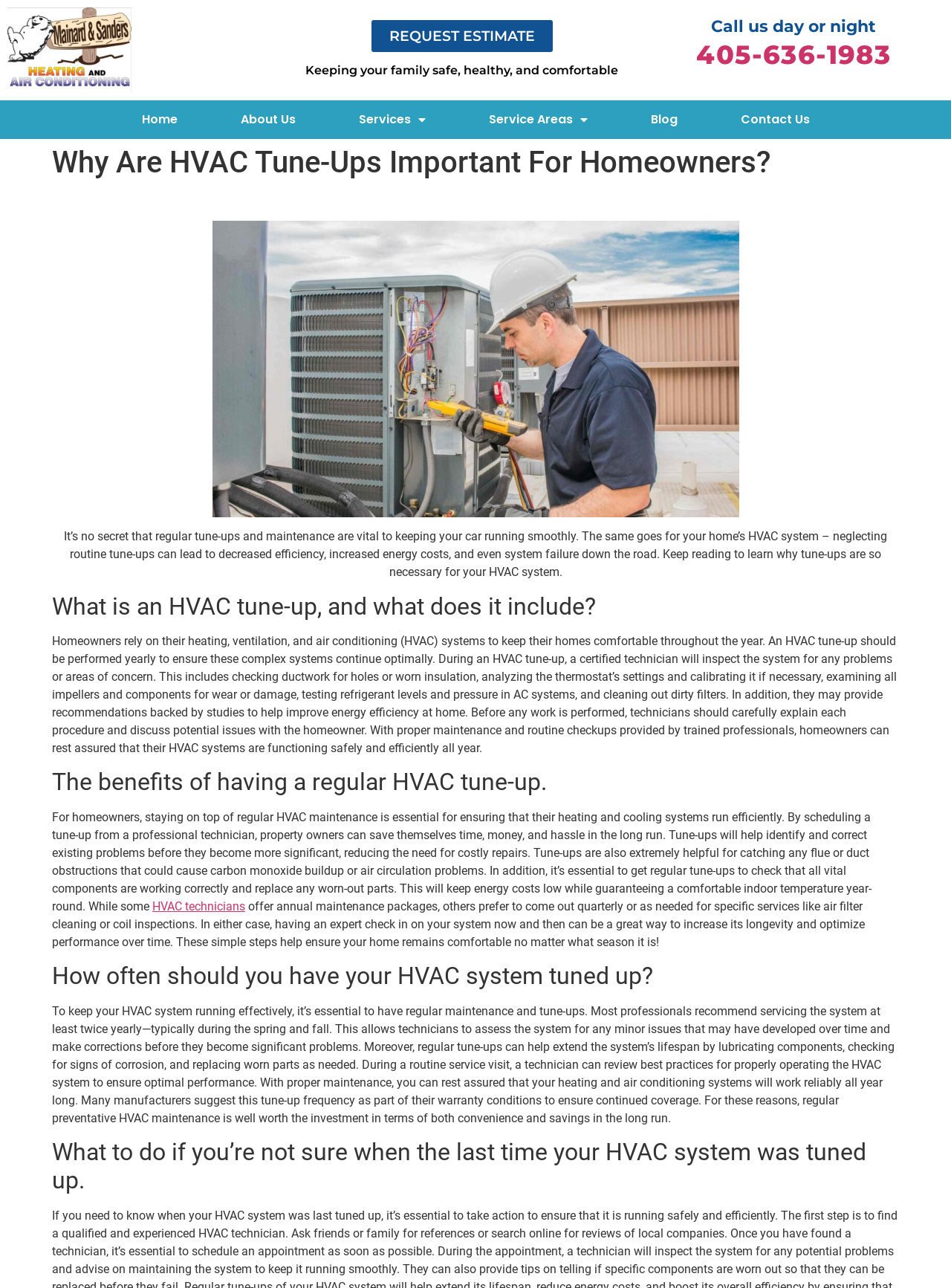Respond to the following question with a brief word or phrase:
What is the purpose of an HVAC tune-up?

Ensure system runs efficiently